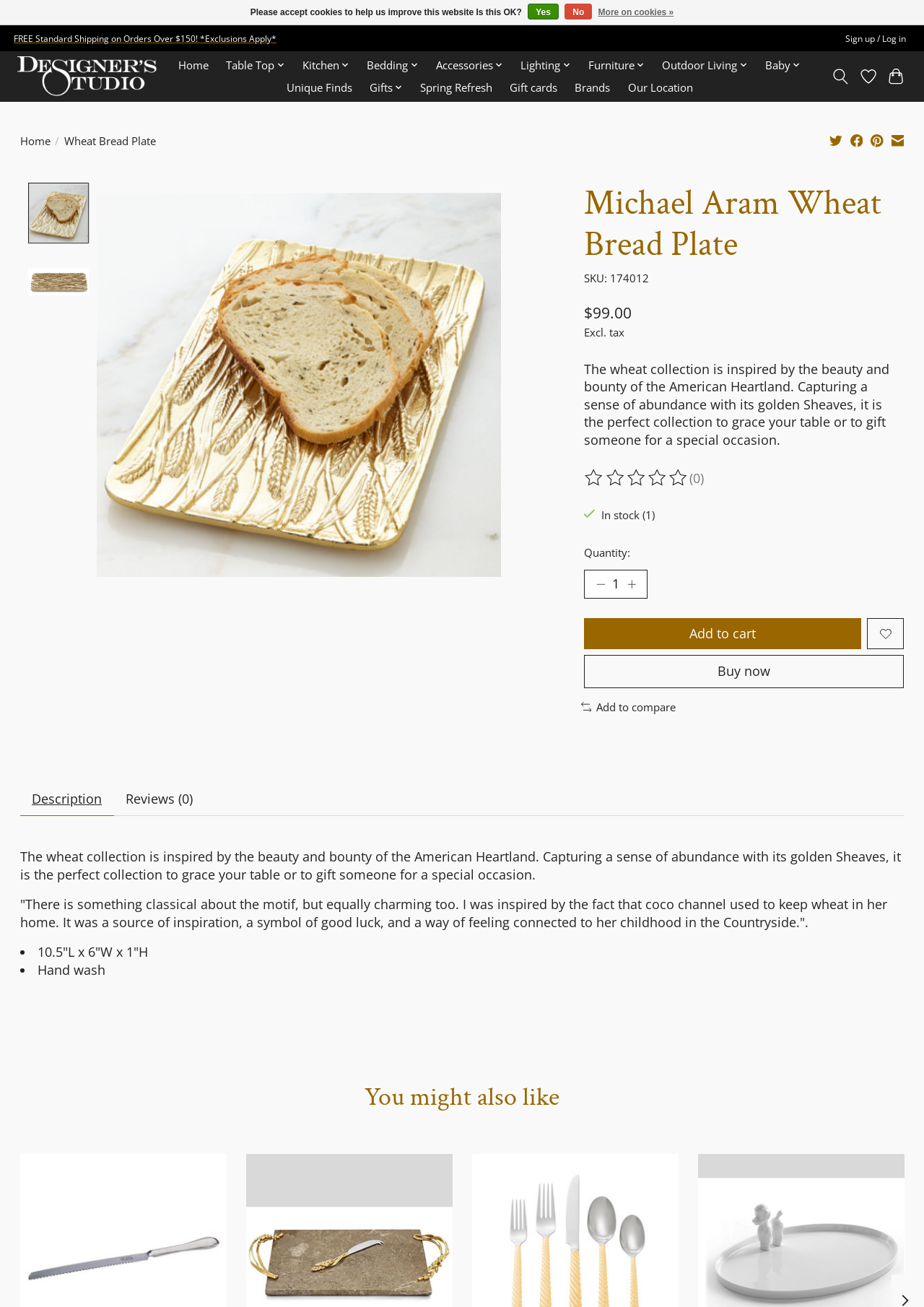Explain in detail what is displayed on the webpage.

This webpage is a product page for a "Wheat Bread Plate" from Designer's Studio, an online store for home decor and furniture. At the top of the page, there is a navigation bar with links to various categories, including "Home", "Table Top", "Kitchen", and more. Below the navigation bar, there is a breadcrumb trail showing the current location as "Home > Wheat Bread Plate".

The main content of the page is divided into two sections. On the left, there is a large product image slideshow, showcasing the Wheat Bread Plate from different angles. On the right, there is a product description section, which includes the product name, price, and a brief description of the product. The description reads, "The wheat collection is inspired by the beauty and bounty of the American Heartland. Capturing a sense of abundance with its golden Sheaves, it is the perfect collection to grace your table or to gift someone for a special occasion."

Below the product description, there are customer review ratings and an option to read reviews. There is also a section to select the quantity of the product and add it to the cart or wishlist. Additionally, there are buttons to buy the product now or add it to a comparison list.

At the bottom of the page, there is a tab interface with two tabs: "Description" and "Reviews (0)". The "Description" tab is currently selected and displays the product description. The "Reviews (0)" tab is not selected and would display customer reviews if there were any.

Throughout the page, there are various icons and images, including social media sharing icons, a toggle search icon, and a toggle cart icon.